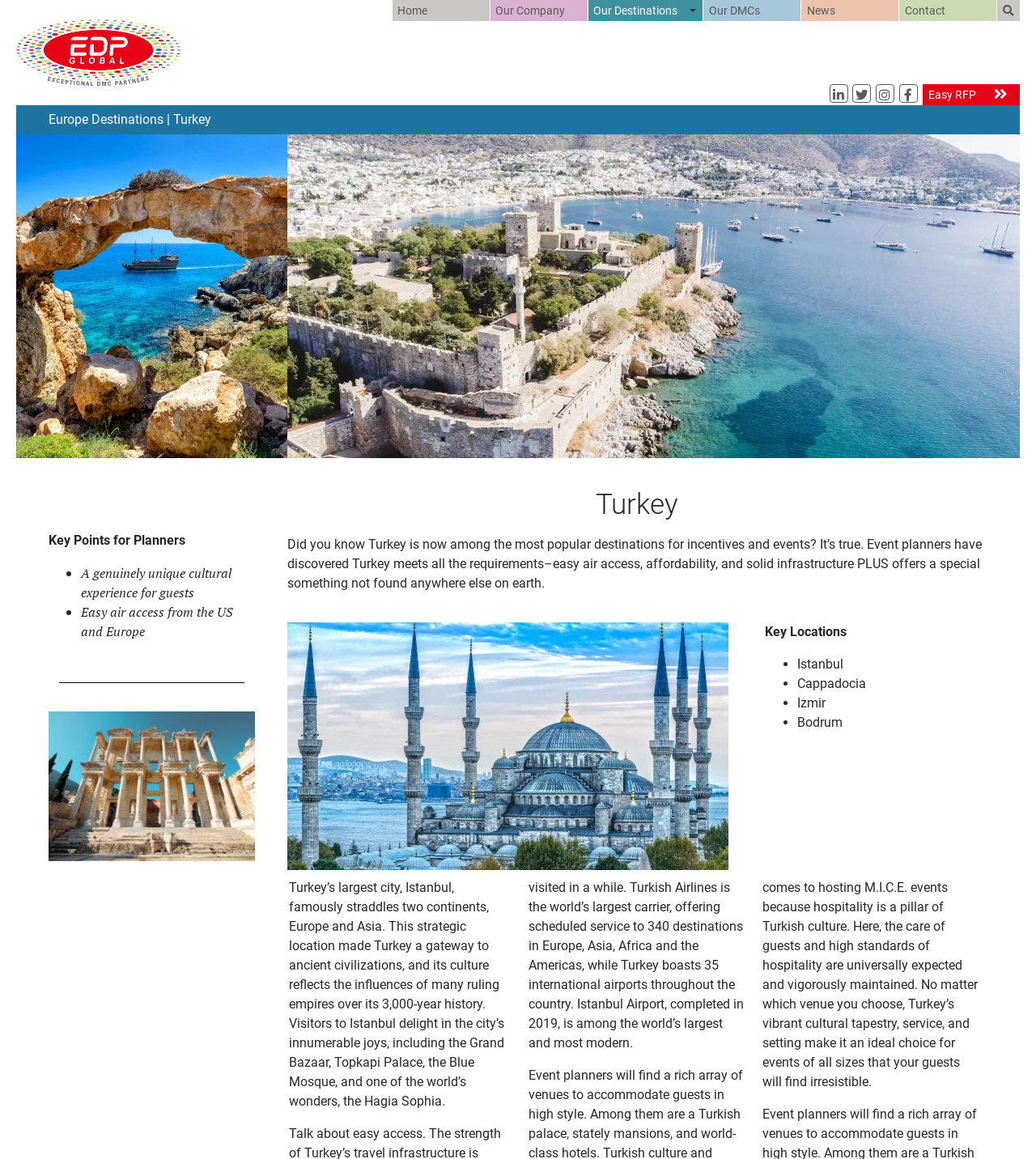Please answer the following query using a single word or phrase: 
How many international airports are there in Turkey?

35